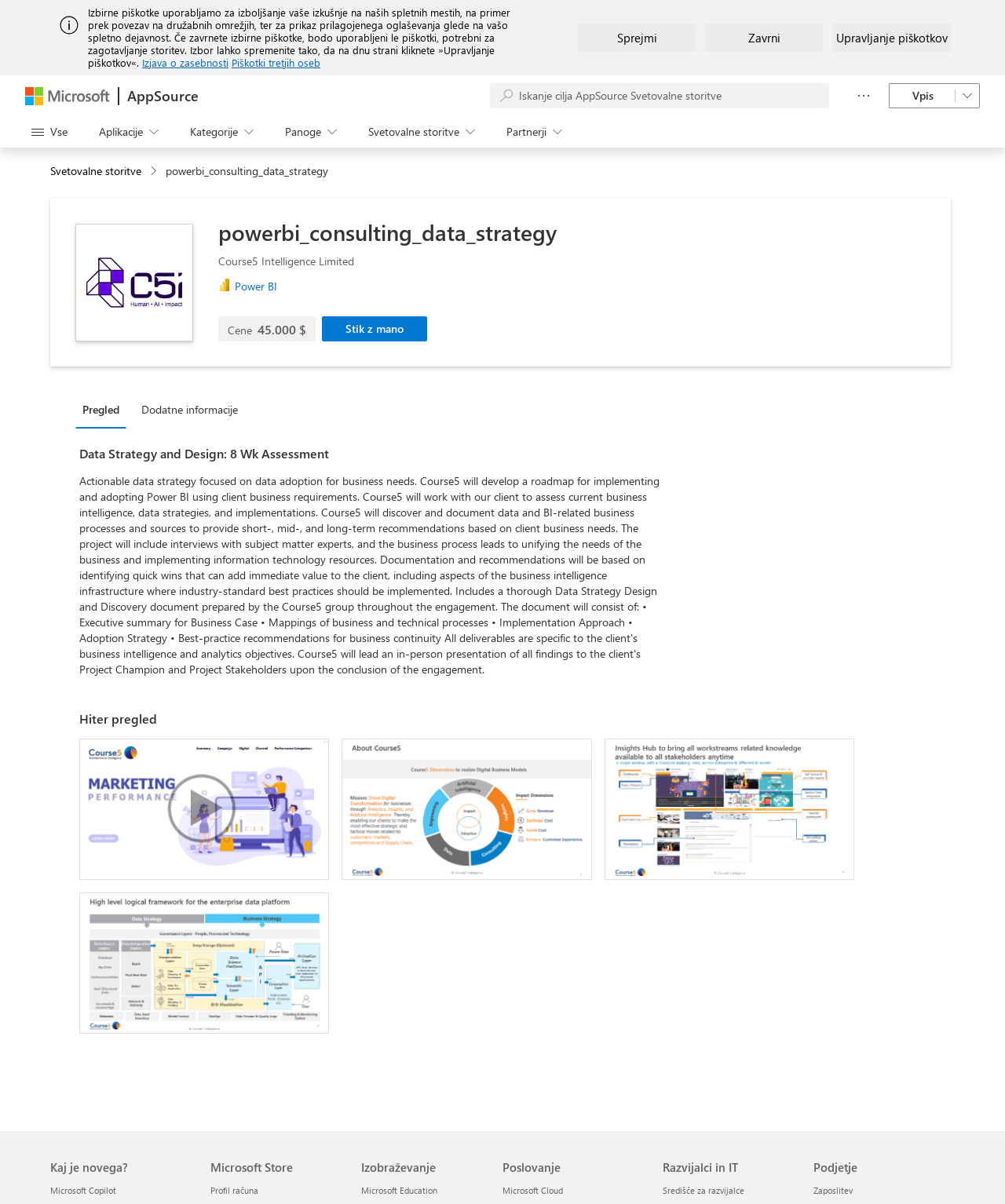Give a concise answer using only one word or phrase for this question:
What is the name of the assessment offered by the Power BI service?

Data Strategy and Design: 8 Wk Assessment